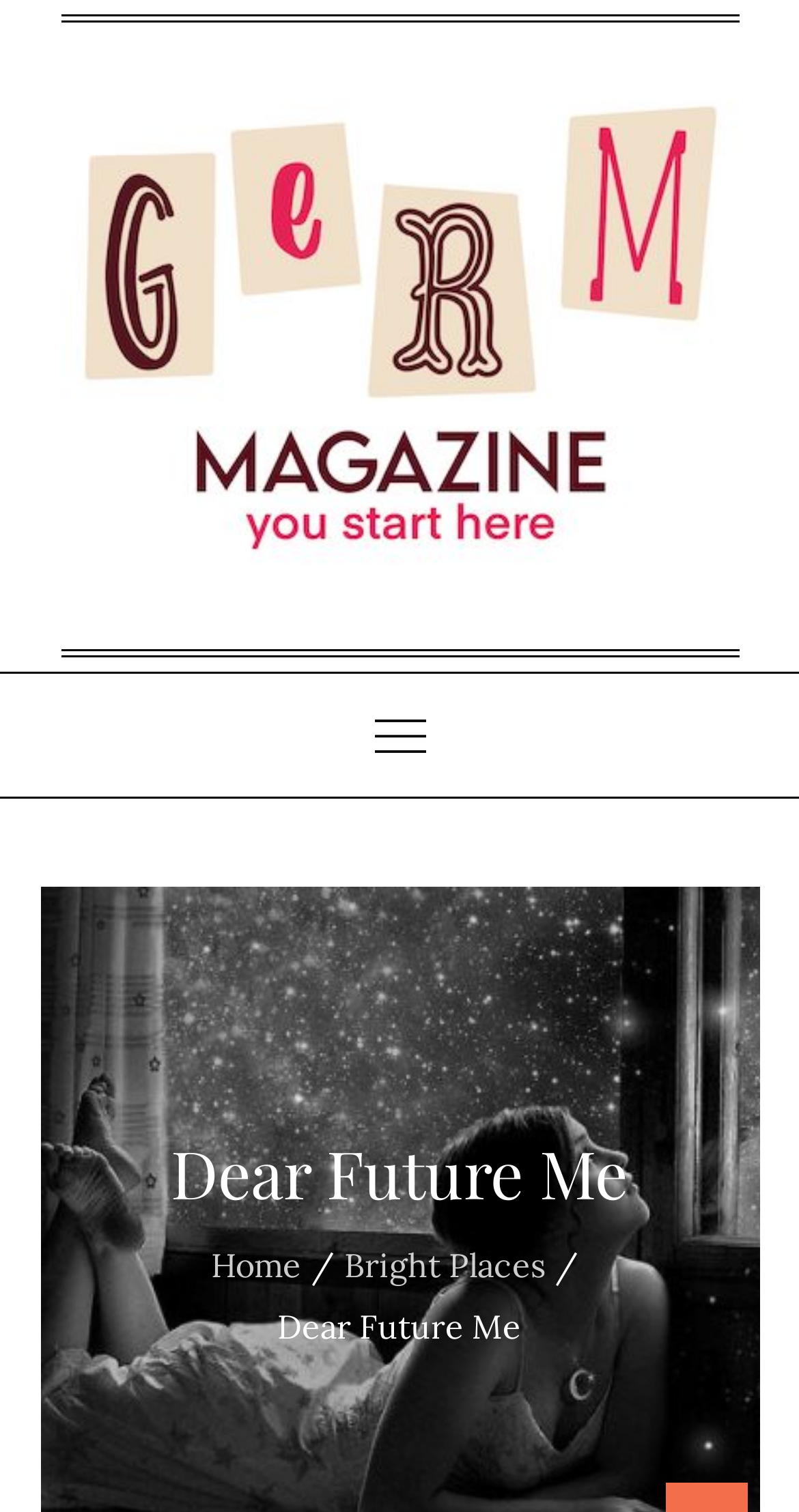Give the bounding box coordinates for this UI element: "Menu". The coordinates should be four float numbers between 0 and 1, arranged as [left, top, right, bottom].

[0.418, 0.445, 0.582, 0.526]